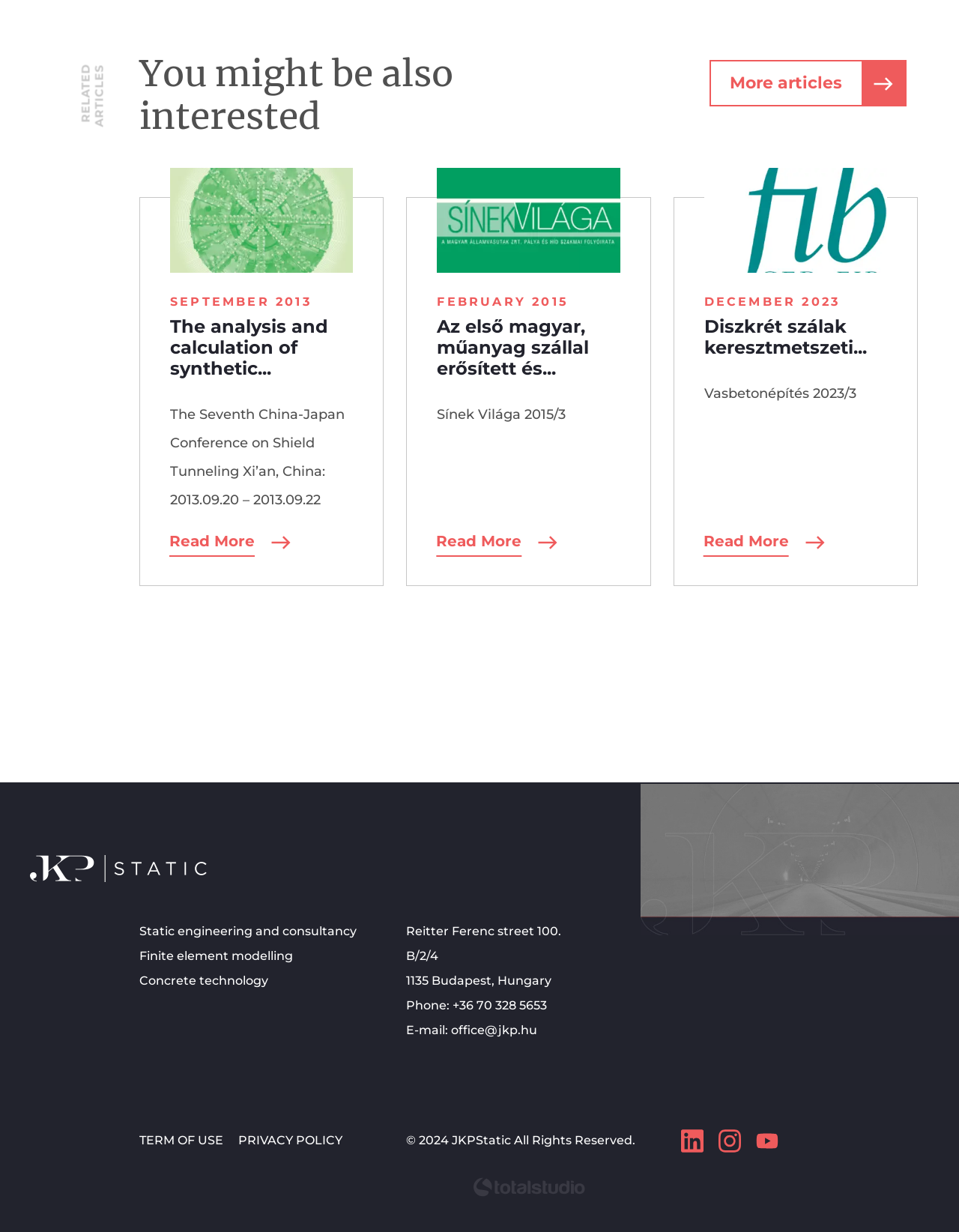What is the title of the section with related articles?
Deliver a detailed and extensive answer to the question.

I found the title of the section by looking at the heading element with the text 'You might be also interested' which is located above the list of related articles.